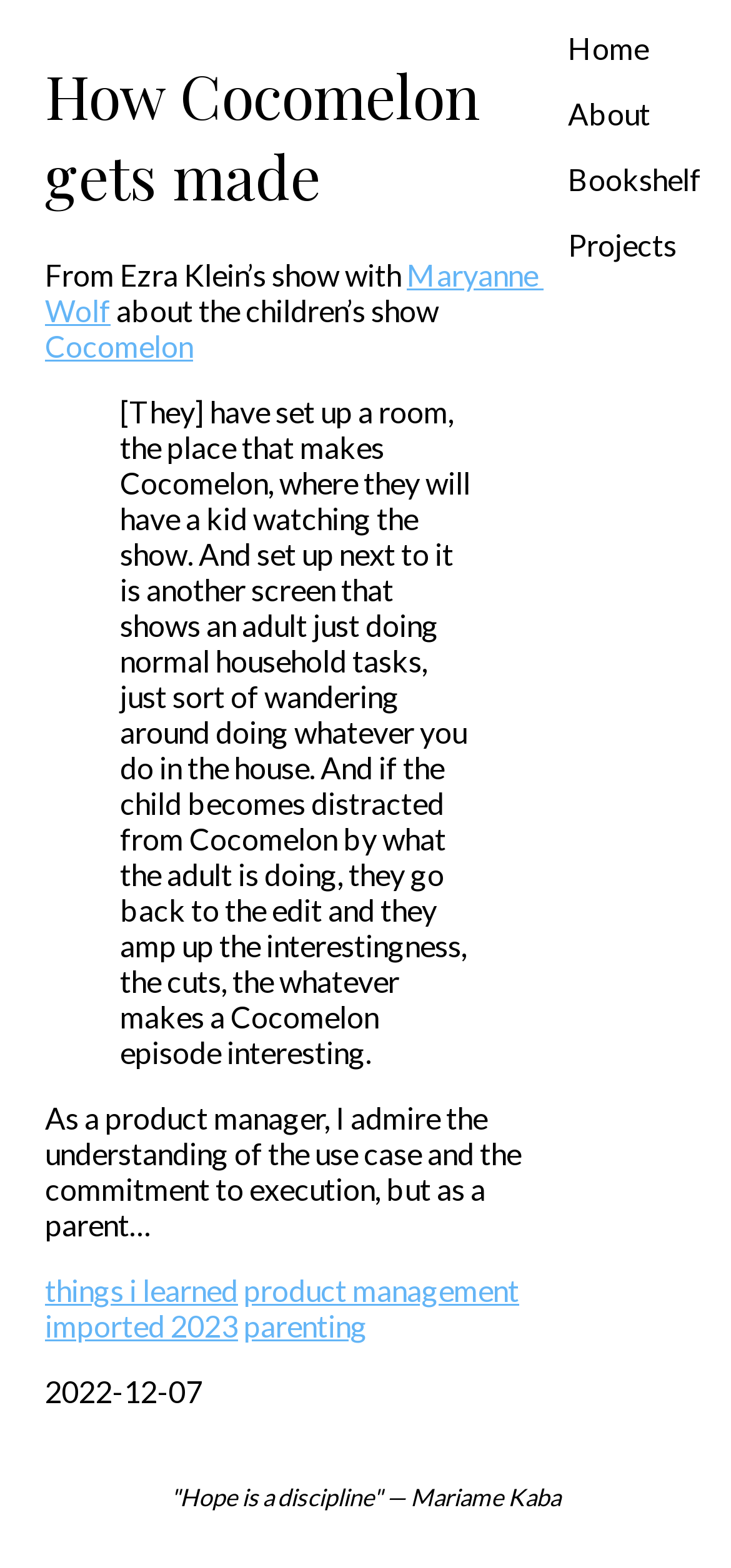Please identify the bounding box coordinates of the clickable element to fulfill the following instruction: "read about Cocomelon". The coordinates should be four float numbers between 0 and 1, i.e., [left, top, right, bottom].

[0.062, 0.209, 0.264, 0.232]